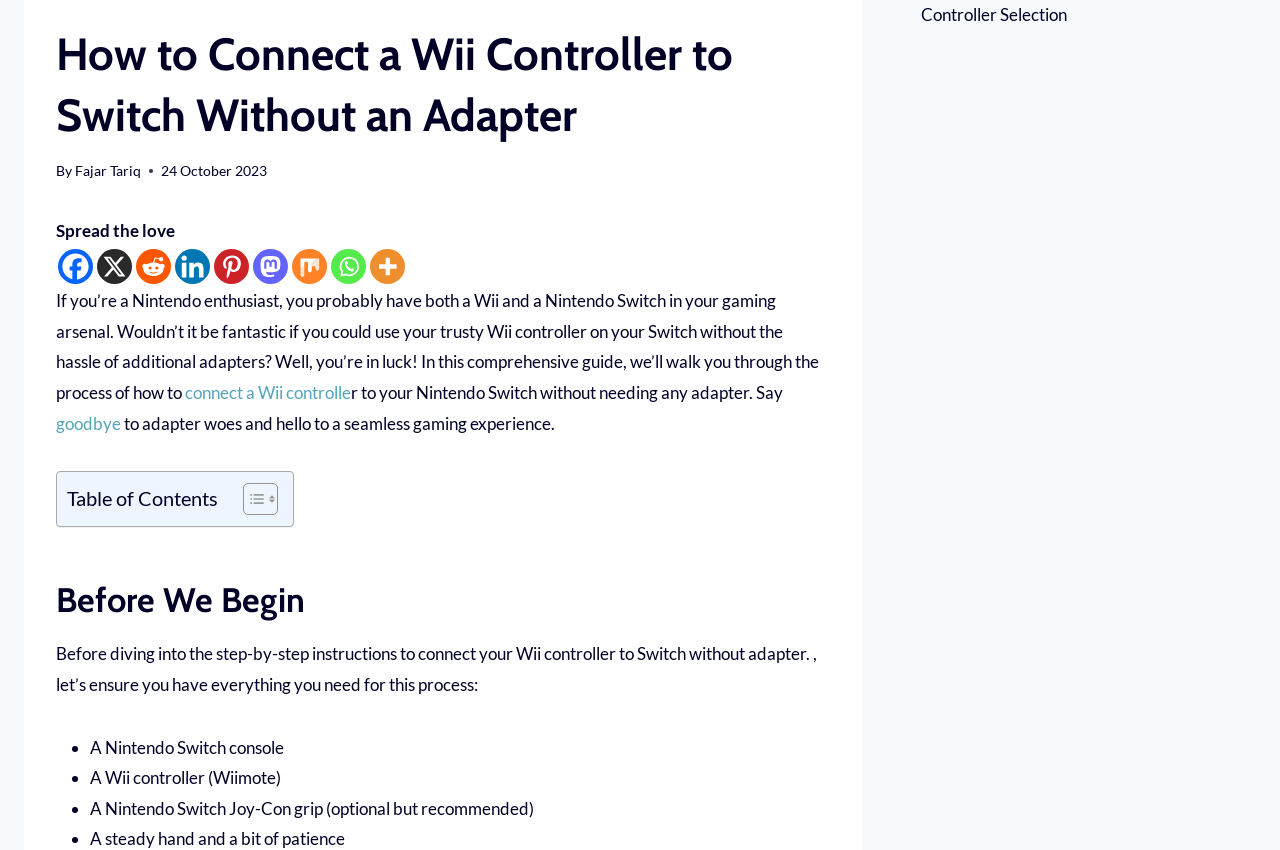Mark the bounding box of the element that matches the following description: "Scroll to top".

[0.948, 0.722, 0.977, 0.765]